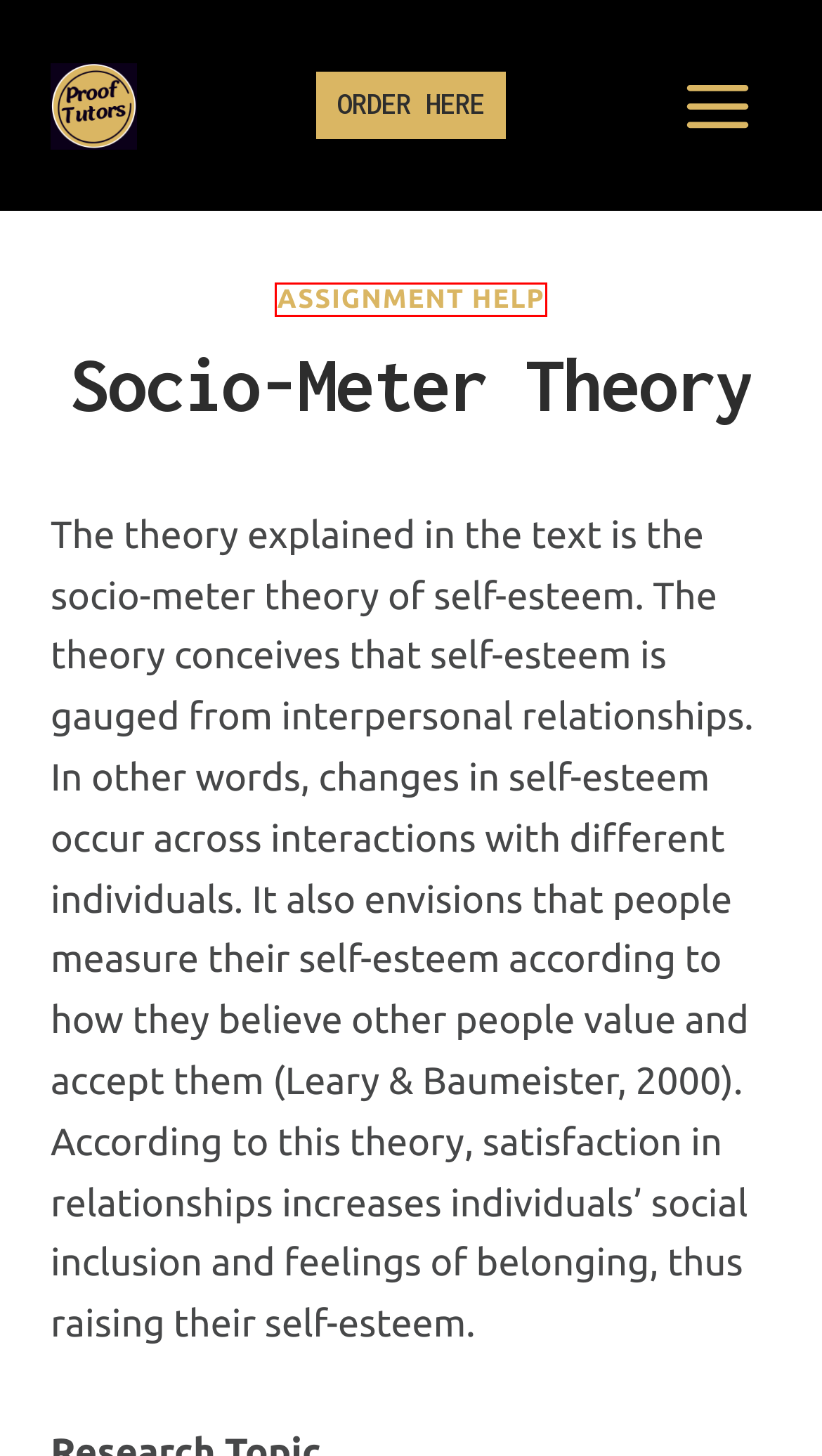Look at the given screenshot of a webpage with a red rectangle bounding box around a UI element. Pick the description that best matches the new webpage after clicking the element highlighted. The descriptions are:
A. Cancellation & Refunds: - ProofTutors
B. Privacy Policy - ProofTutors
C. Terms of Use - ProofTutors
D. [Solved] Australian Healthcare System - learning Journal
E. Assignment Help - ProofTutors
F. Contact - ProofTutors
G. prooftutors.com
H. ProofTutors The Most Reliable homework help service

E